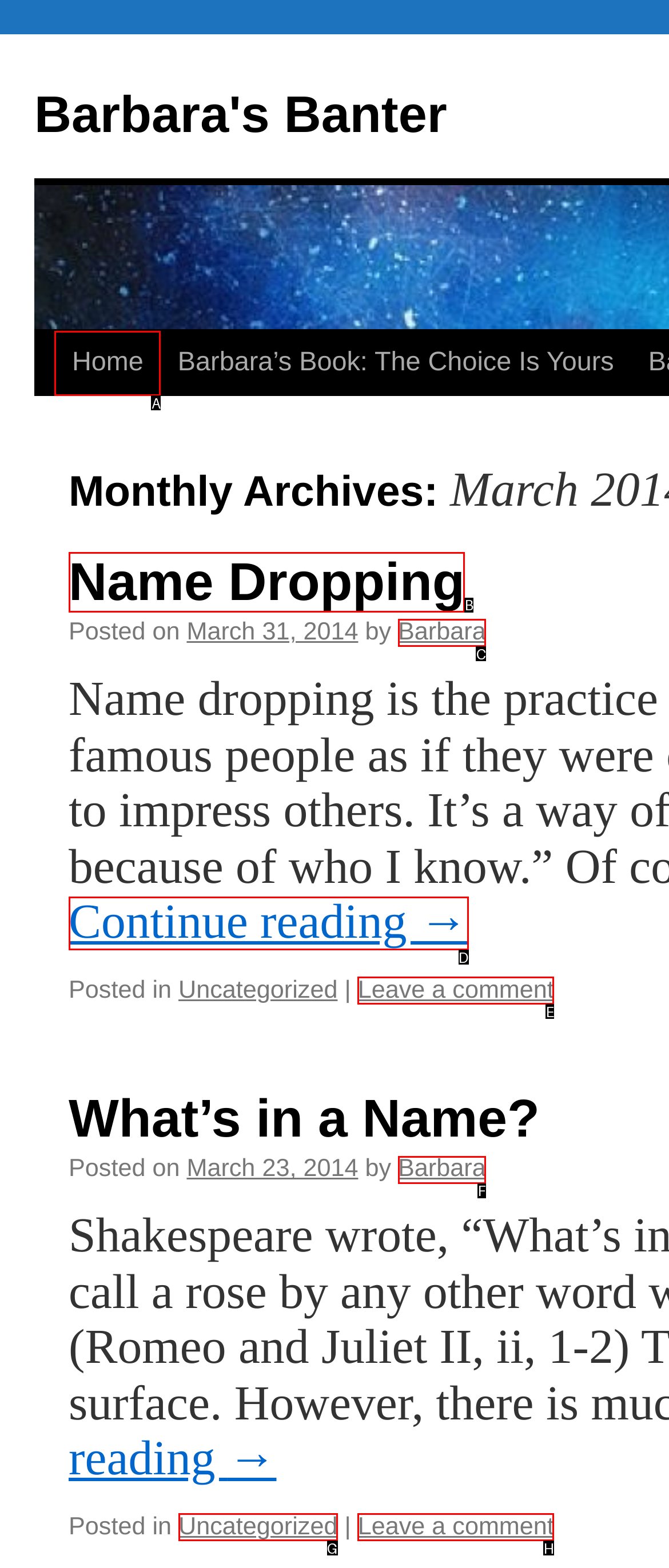Which HTML element should be clicked to perform the following task: read the latest post
Reply with the letter of the appropriate option.

D